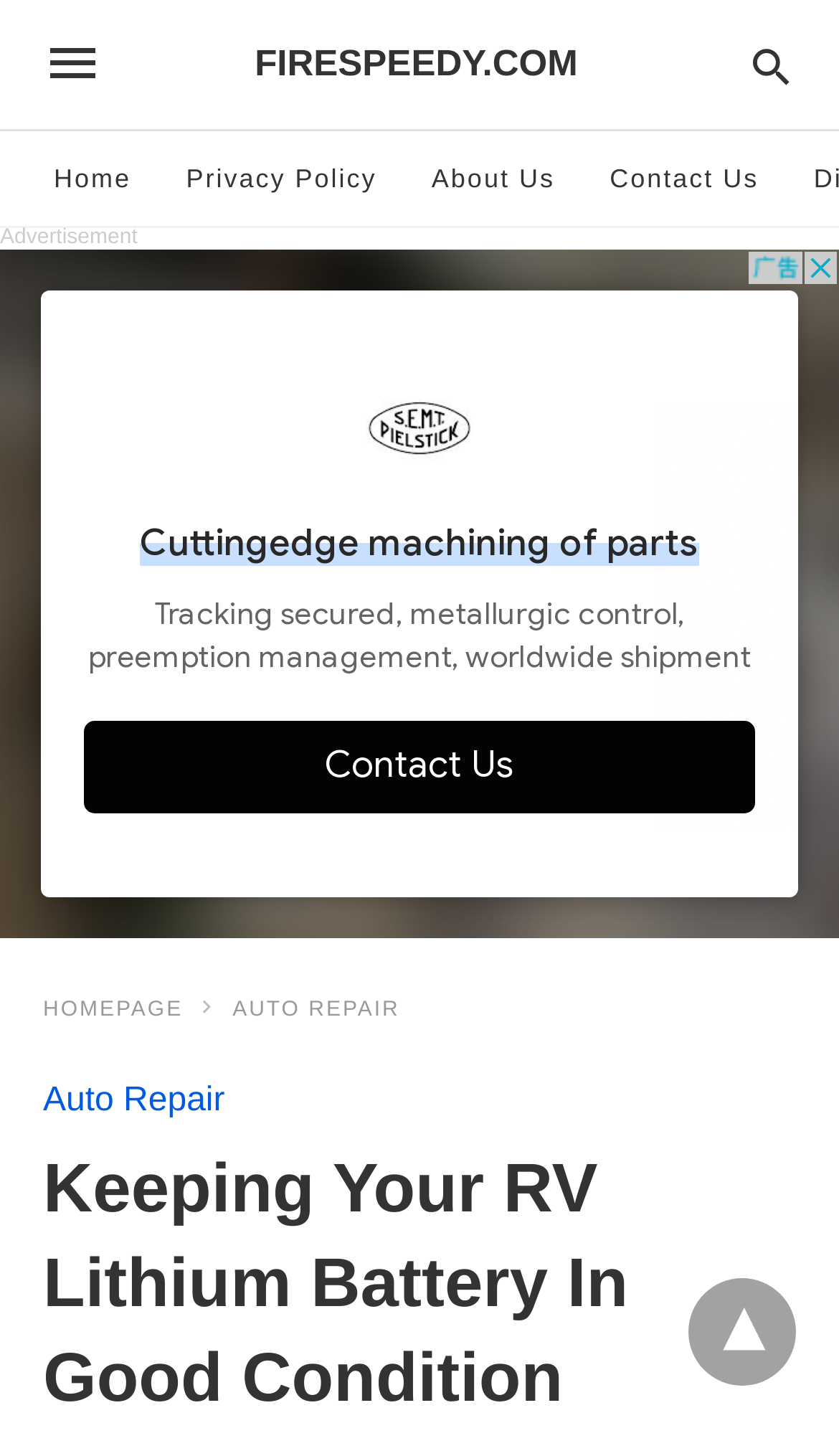From the given element description: "Privacy Policy", find the bounding box for the UI element. Provide the coordinates as four float numbers between 0 and 1, in the order [left, top, right, bottom].

[0.222, 0.09, 0.449, 0.155]